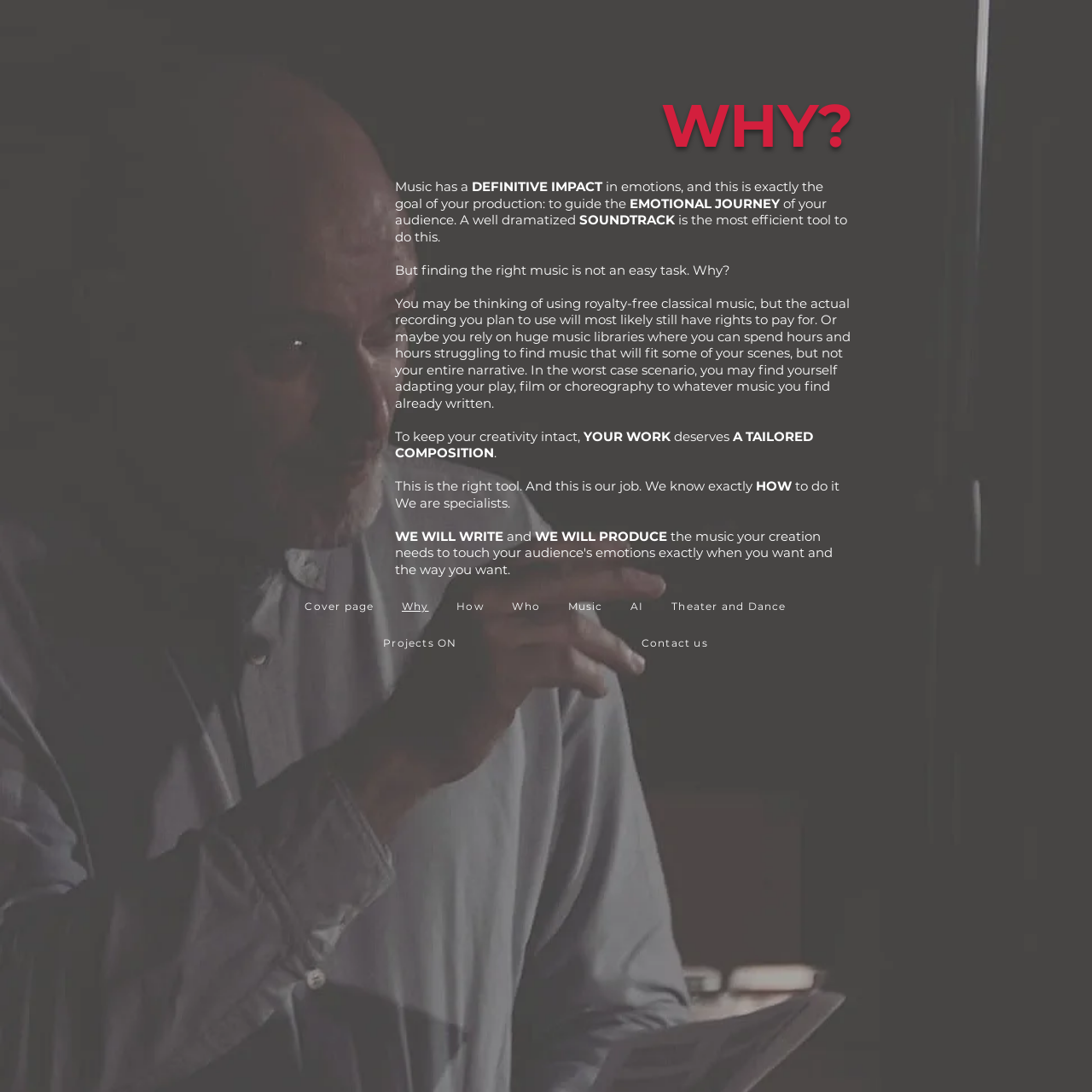What does the webpage recommend for keeping creativity intact?
Using the image, give a concise answer in the form of a single word or short phrase.

A tailored composition